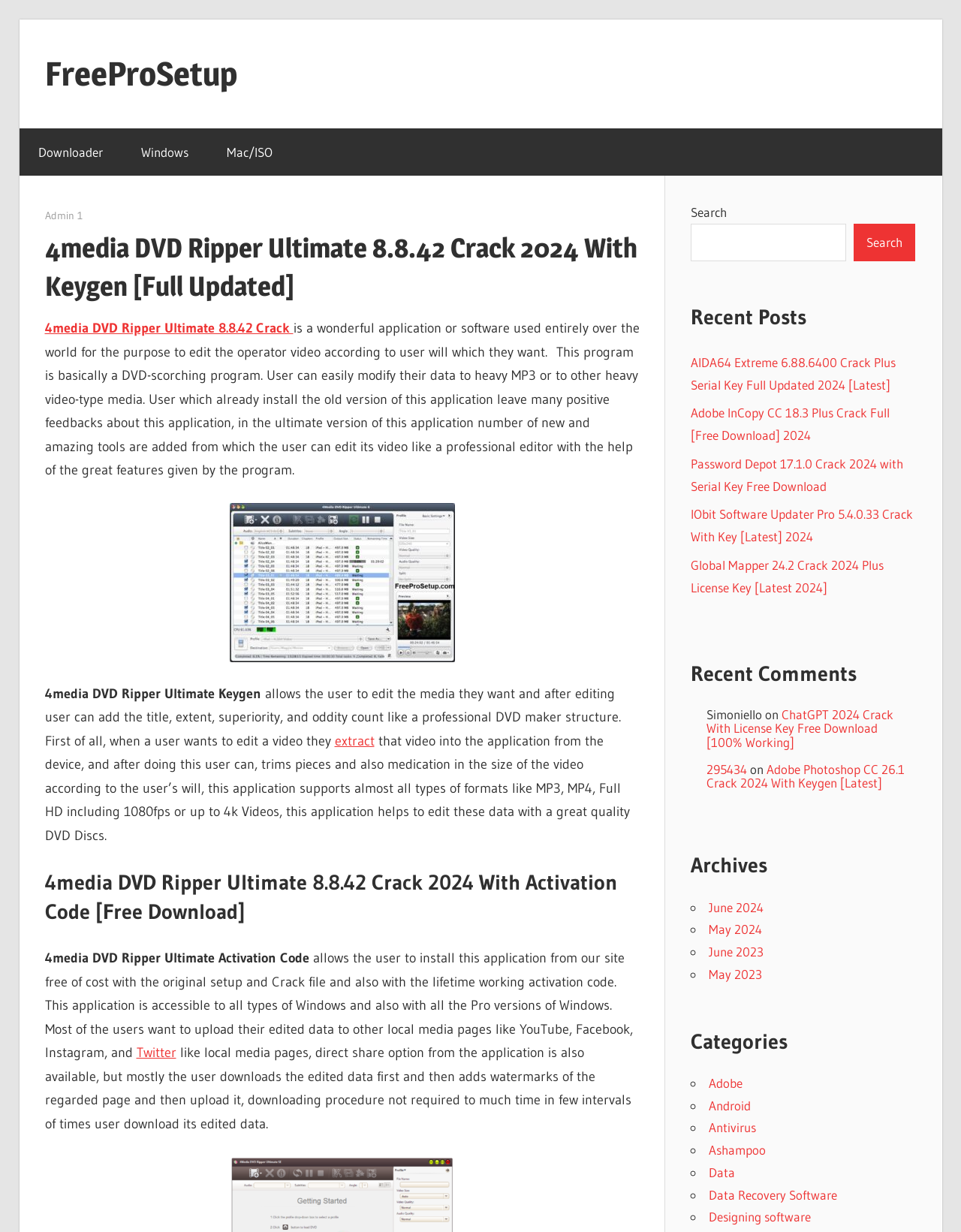Please identify the bounding box coordinates of the element's region that should be clicked to execute the following instruction: "Check the 'Archives'". The bounding box coordinates must be four float numbers between 0 and 1, i.e., [left, top, right, bottom].

[0.719, 0.691, 0.953, 0.715]